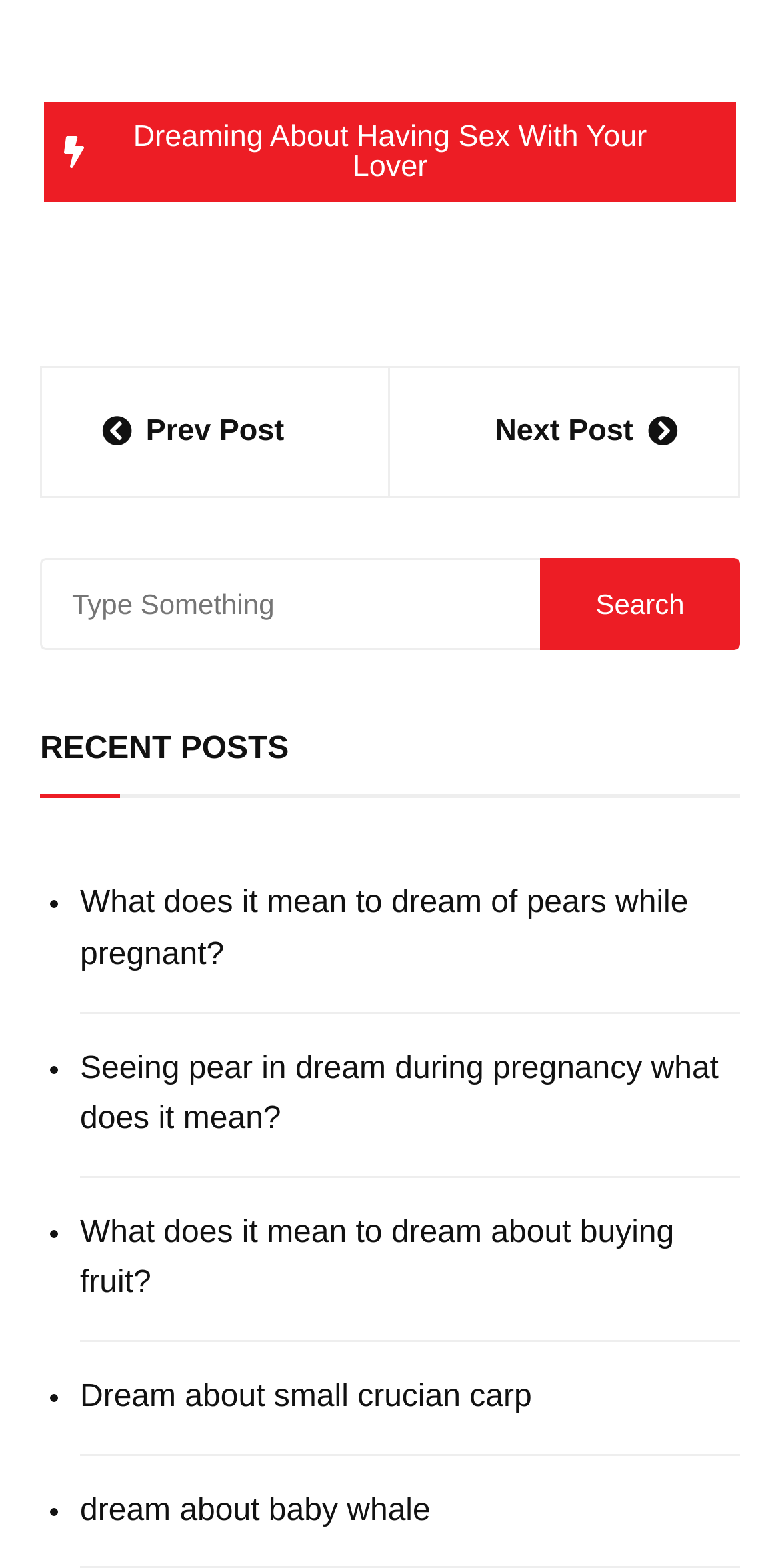Please identify the bounding box coordinates of the element that needs to be clicked to perform the following instruction: "Search for a template".

None